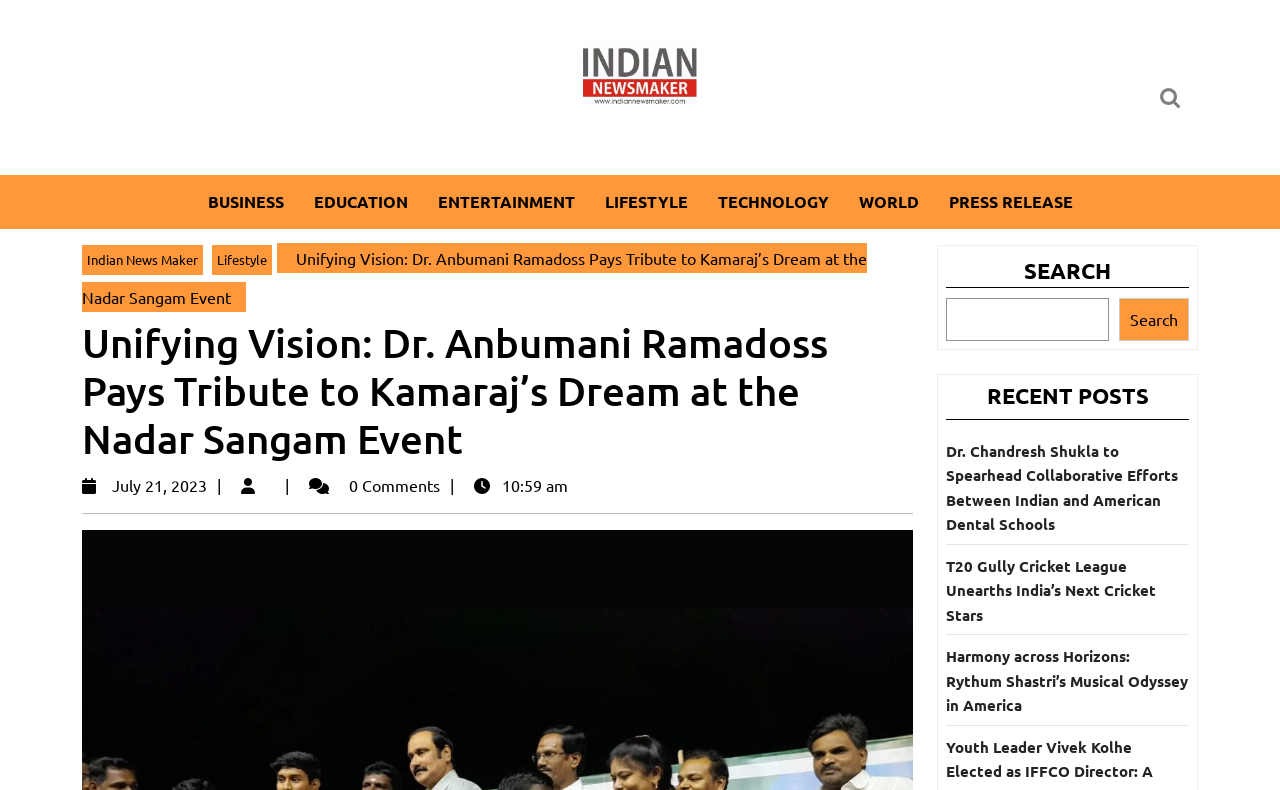Pinpoint the bounding box coordinates of the clickable element to carry out the following instruction: "Search in the search box."

[0.739, 0.377, 0.866, 0.431]